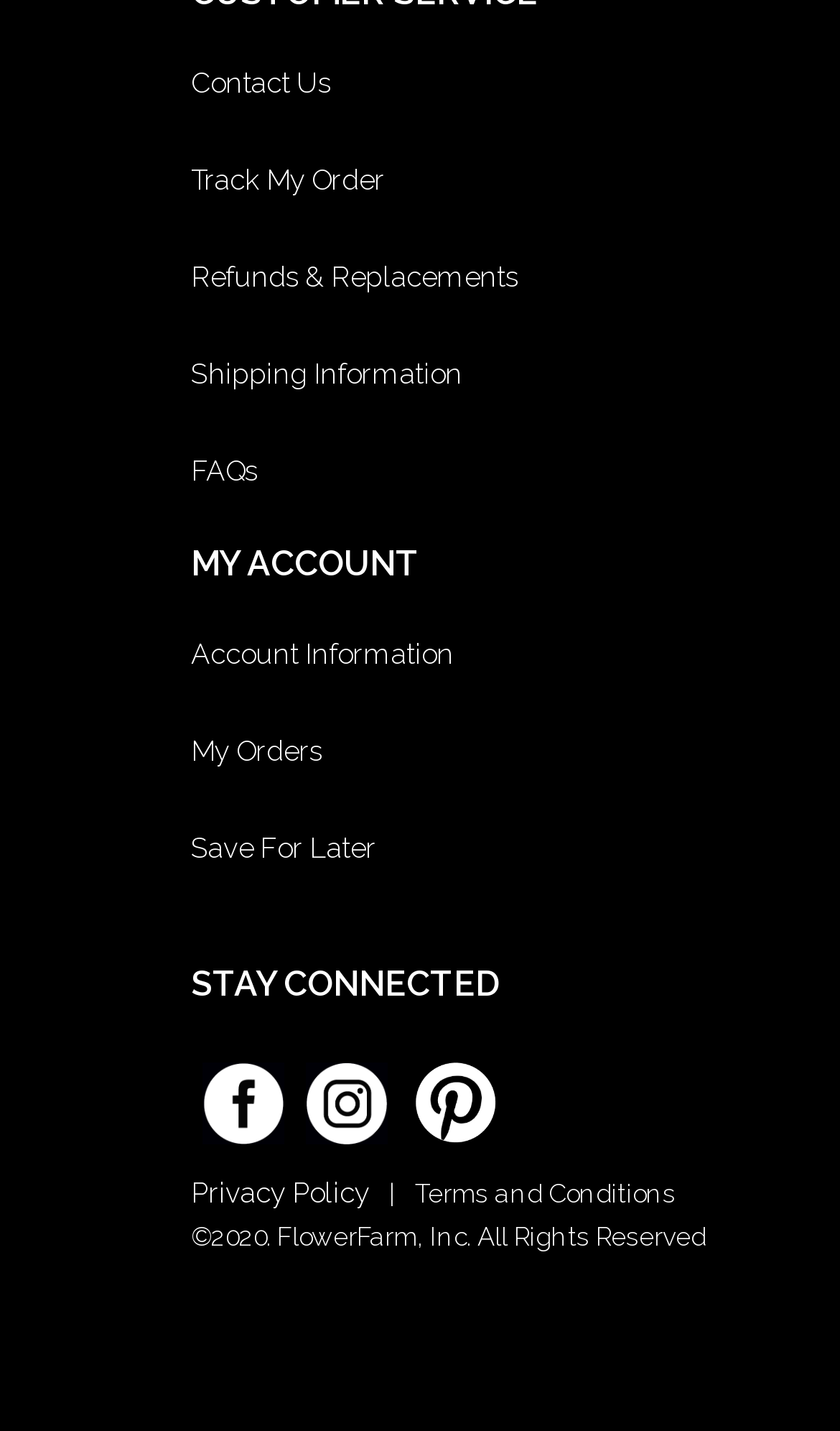Please provide the bounding box coordinate of the region that matches the element description: Track My Order. Coordinates should be in the format (top-left x, top-left y, bottom-right x, bottom-right y) and all values should be between 0 and 1.

[0.227, 0.115, 0.851, 0.137]